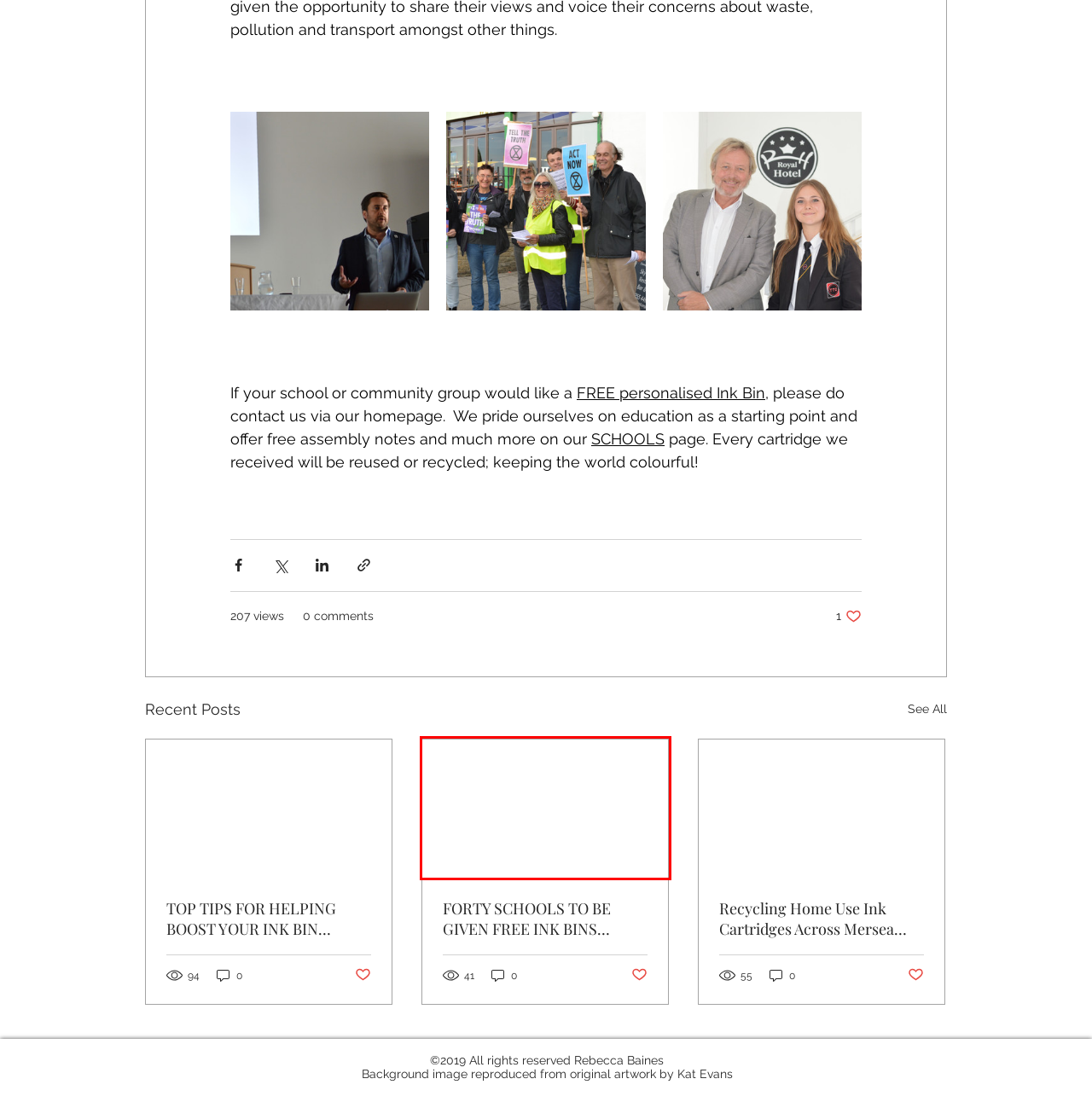Examine the screenshot of a webpage with a red rectangle bounding box. Select the most accurate webpage description that matches the new webpage after clicking the element within the bounding box. Here are the candidates:
A. COMPETITIONS
B. The Community Ink Bin
C. TOP TIPS FOR HELPING BOOST YOUR INK BIN COLLECTION
D. Blog | The Ink Bin
E. ORDER YOUR INK BIN | The Ink Bin
F. FREE INK BINS ACROSS LEICESTER
G. RECYCLING INK TONER CARTRIDGES | The Ink Bin
H. Recycling Home Use Ink Cartridges Across Mersea Island

F